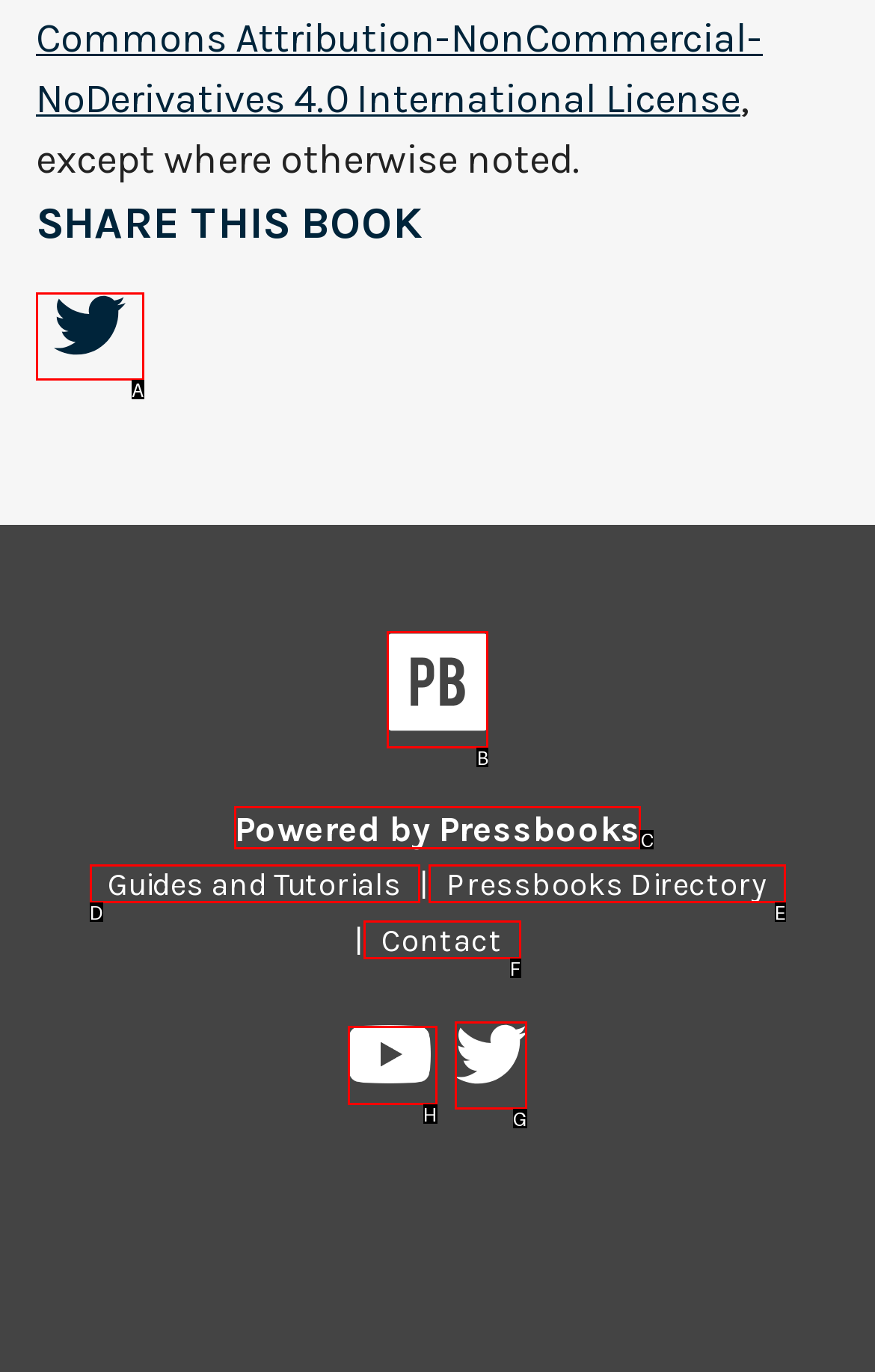Determine which option matches the element description: Share on Twitter
Reply with the letter of the appropriate option from the options provided.

A